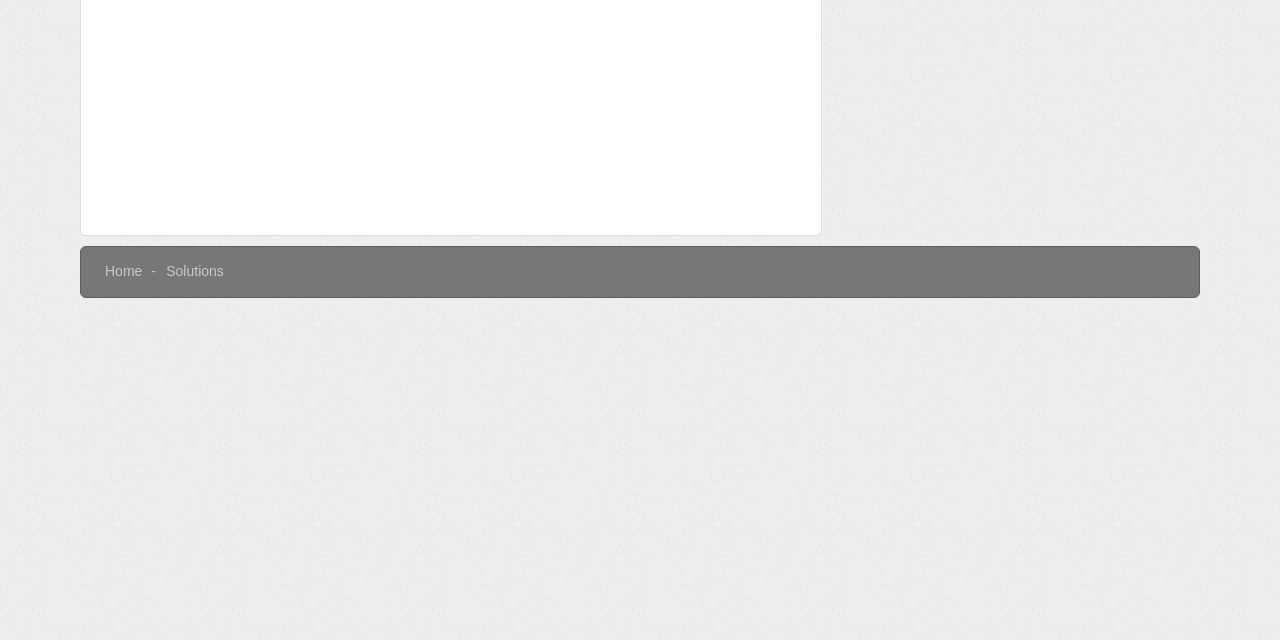Determine the bounding box of the UI component based on this description: "Home". The bounding box coordinates should be four float values between 0 and 1, i.e., [left, top, right, bottom].

[0.082, 0.411, 0.111, 0.436]